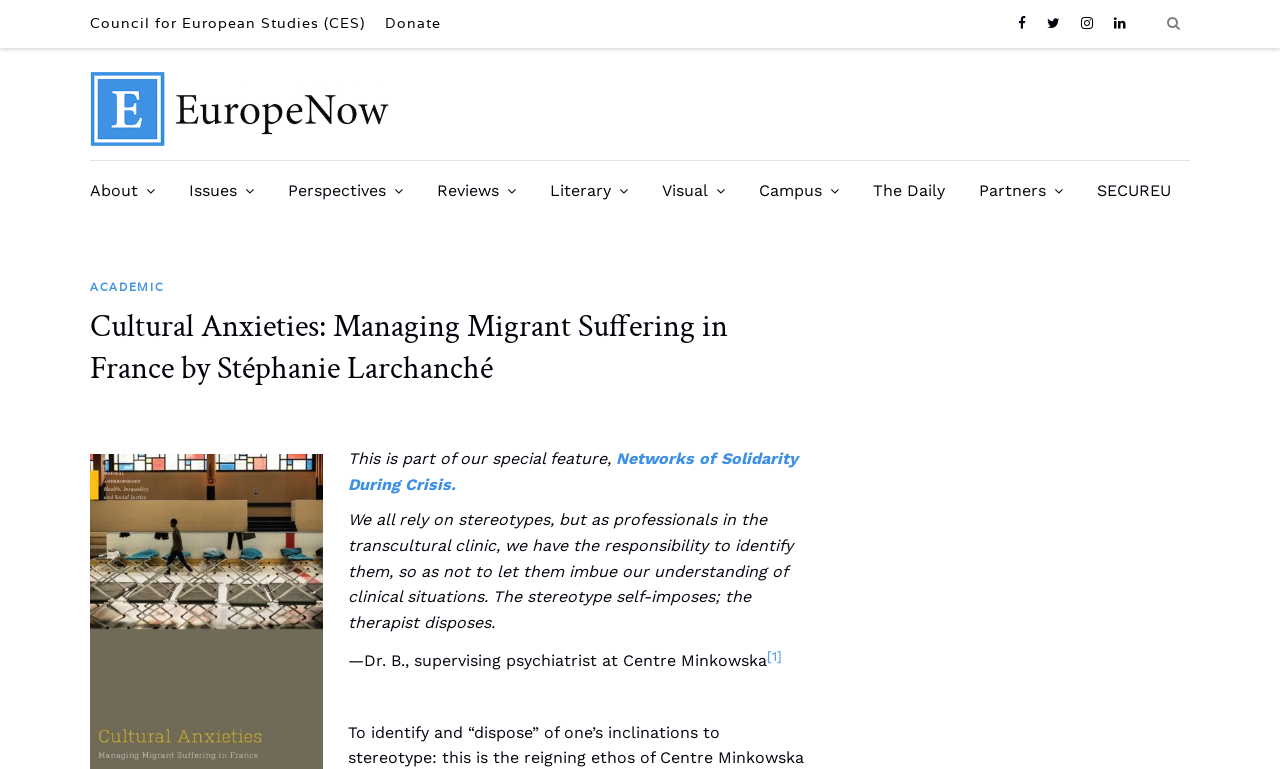What is the name of the organization?
Could you answer the question in a detailed manner, providing as much information as possible?

The name of the organization is mentioned in the link 'Council for European Studies (CES)' at the top of the webpage.